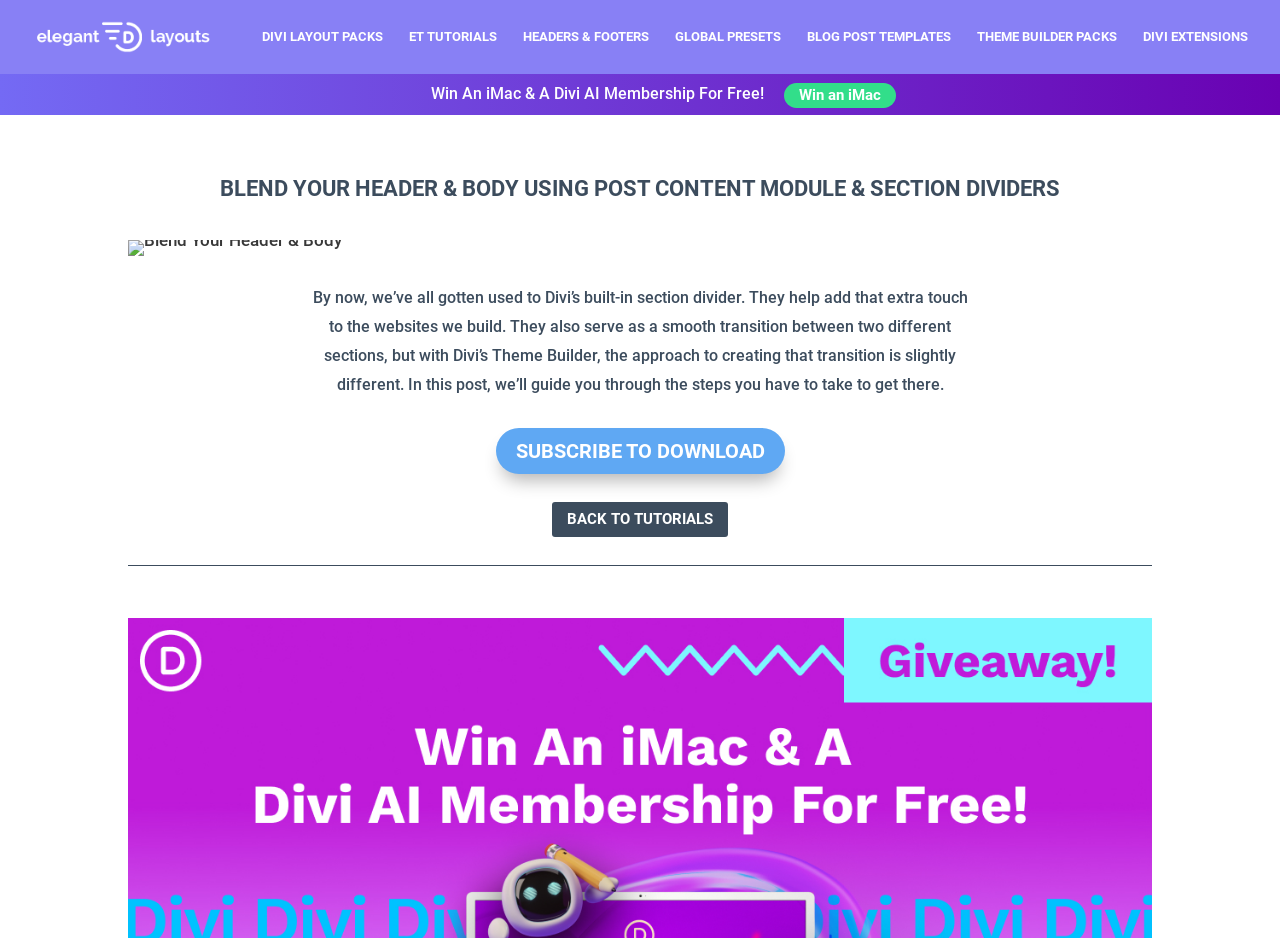Point out the bounding box coordinates of the section to click in order to follow this instruction: "Subscribe to download the tutorial".

[0.387, 0.456, 0.613, 0.505]